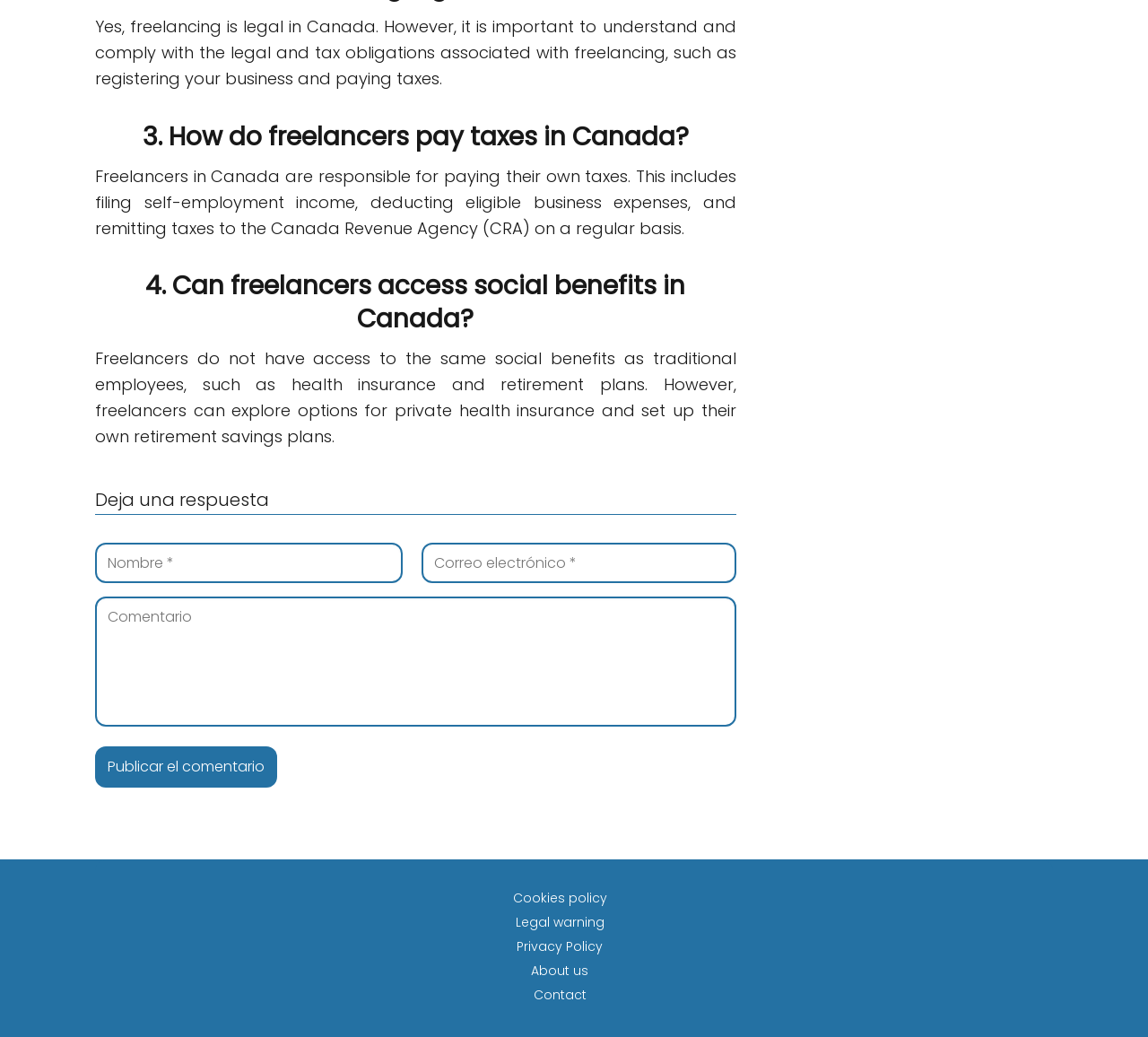Find the bounding box of the UI element described as follows: "Contact".

[0.464, 0.951, 0.511, 0.968]